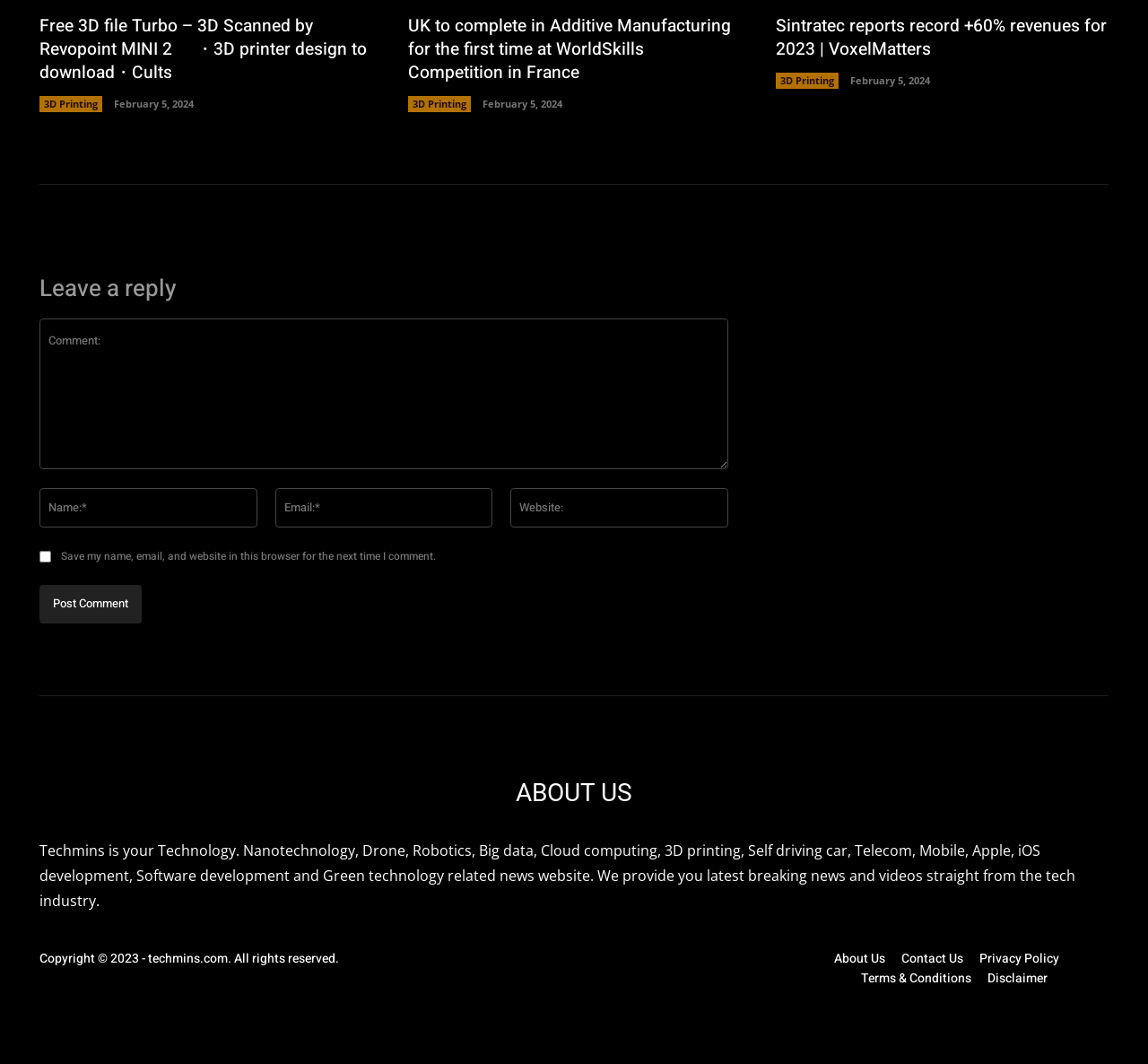What is the date of the second article?
Using the screenshot, give a one-word or short phrase answer.

February 5, 2024